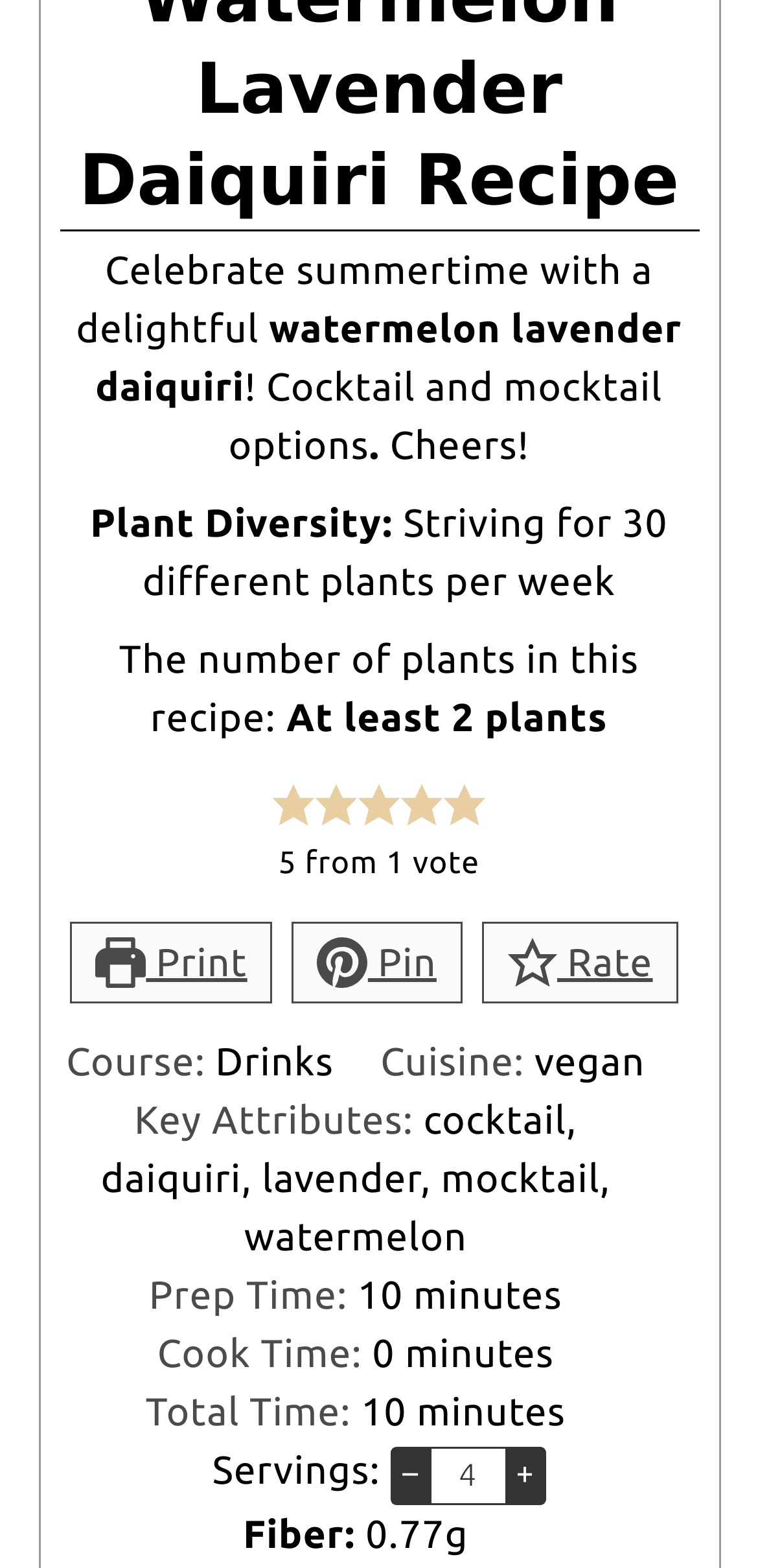Based on the image, please respond to the question with as much detail as possible:
What is the name of the cocktail recipe?

The name of the cocktail recipe can be found in the static text elements at the top of the webpage, specifically in the elements with IDs 1347 and 1348, which read 'watermelon lavender daiquiri' and '! Cocktail and mocktail options' respectively.